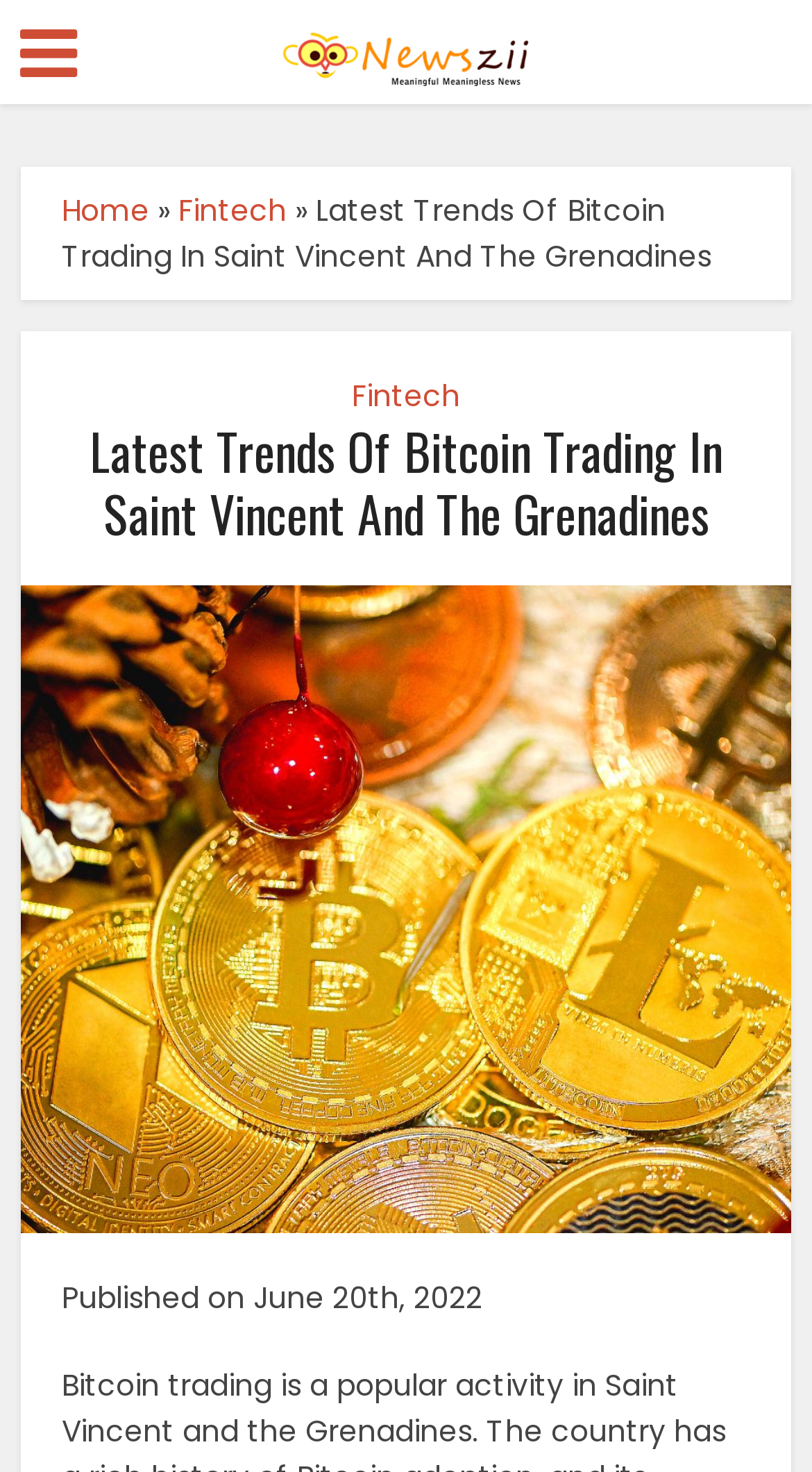Produce an extensive caption that describes everything on the webpage.

The webpage is about the latest trends of Bitcoin trading in Saint Vincent and the Grenadines. At the top left, there is a small icon represented by '\uf0c9'. Next to it, there is a link to the website "Newszii.com" with a corresponding image. 

Below these elements, there is a navigation menu consisting of three links: "Home", "»", and "Fintech". The main title of the webpage, "Latest Trends Of Bitcoin Trading In Saint Vincent And The Grenadines", is displayed prominently in the middle of the page. 

Under the main title, there is a header section with a link to "Fintech" and a heading that repeats the main title. Below this header, there is a large image related to Bitcoin trading, taking up most of the page's width. 

At the bottom of the page, there is a static text indicating that the article was "Published on June 20th, 2022".